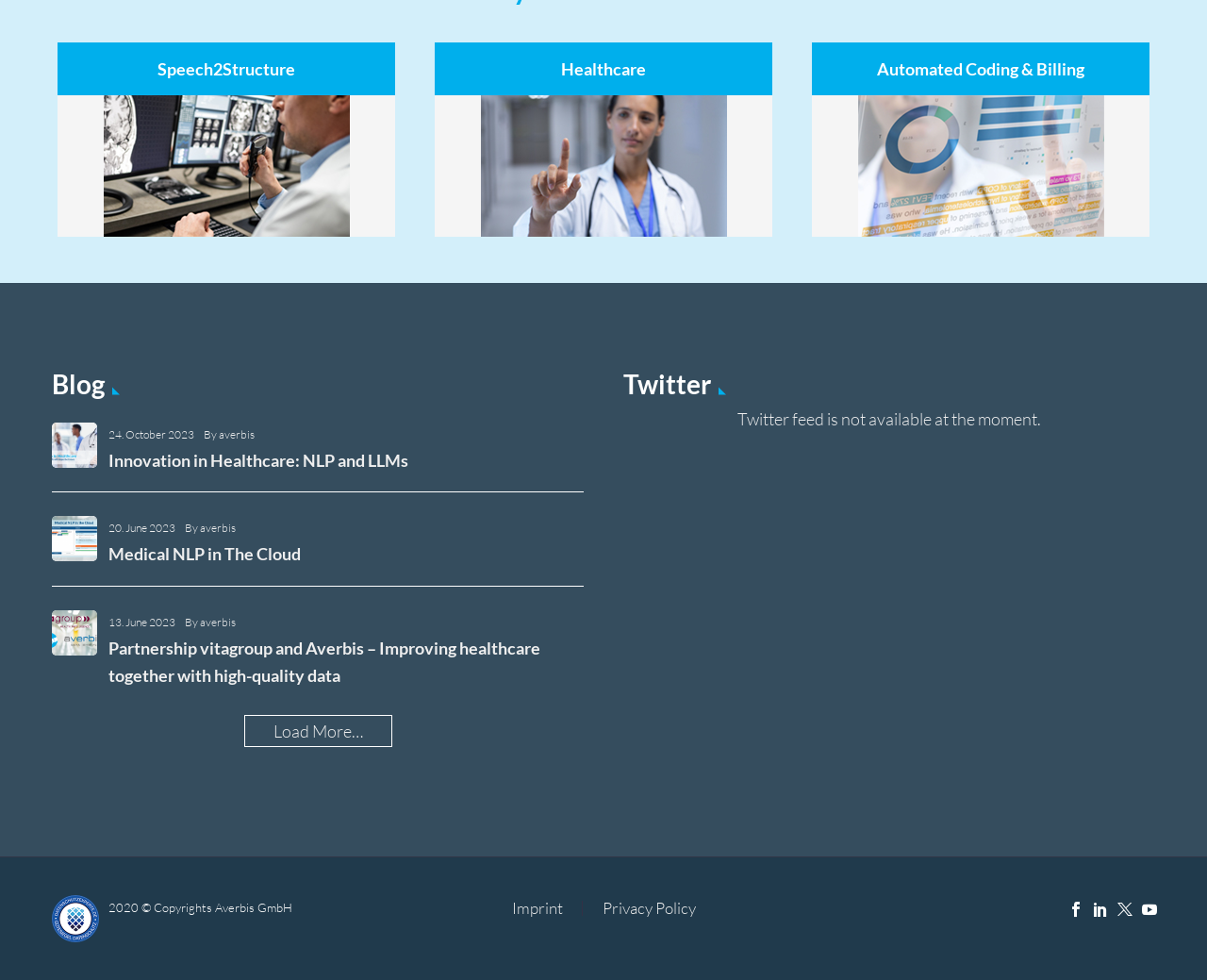Predict the bounding box of the UI element based on this description: "Medical NLP in The Cloud".

[0.09, 0.555, 0.249, 0.576]